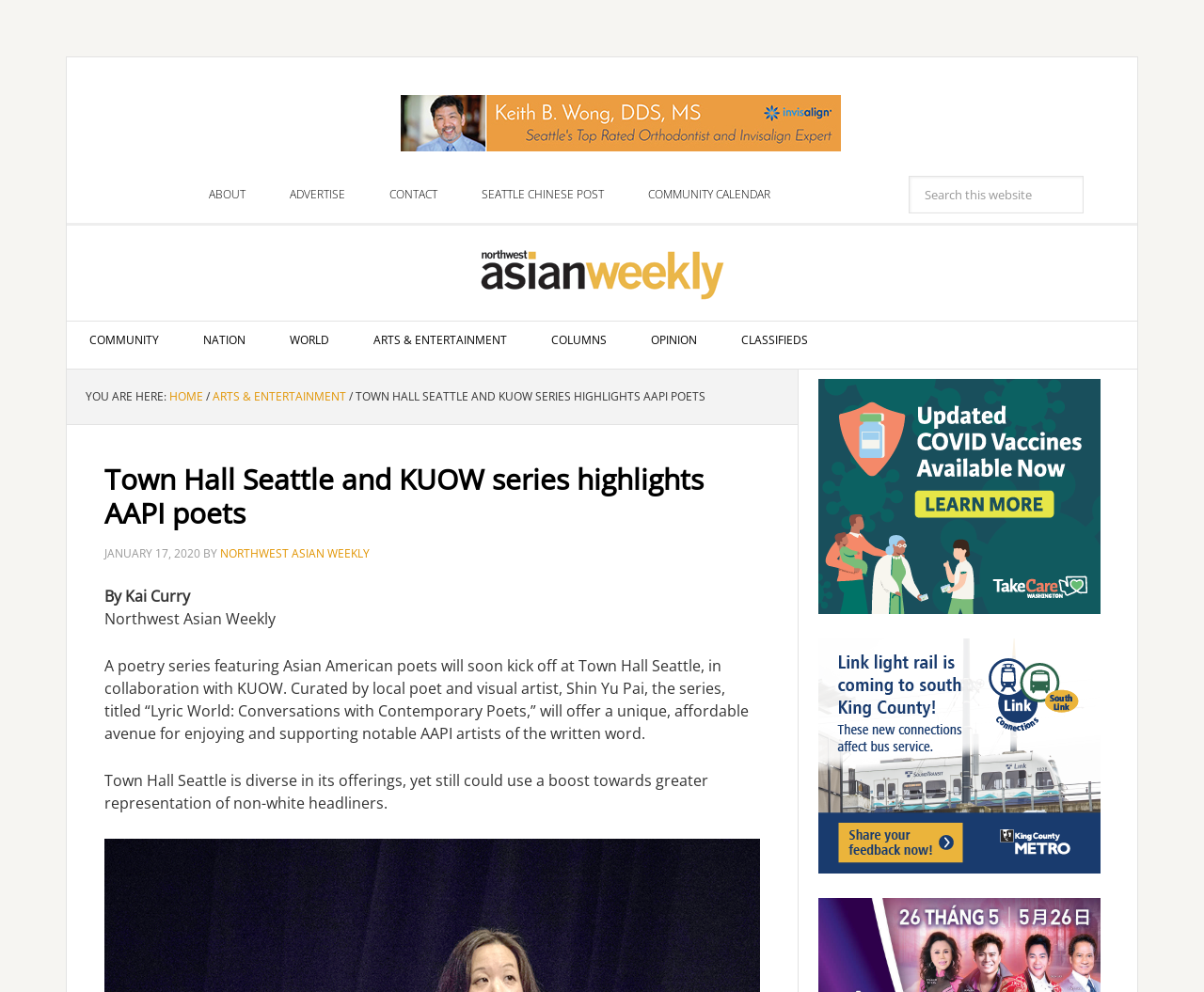Can you find the bounding box coordinates for the UI element given this description: "name="s" placeholder="Search this website""? Provide the coordinates as four float numbers between 0 and 1: [left, top, right, bottom].

[0.755, 0.177, 0.9, 0.215]